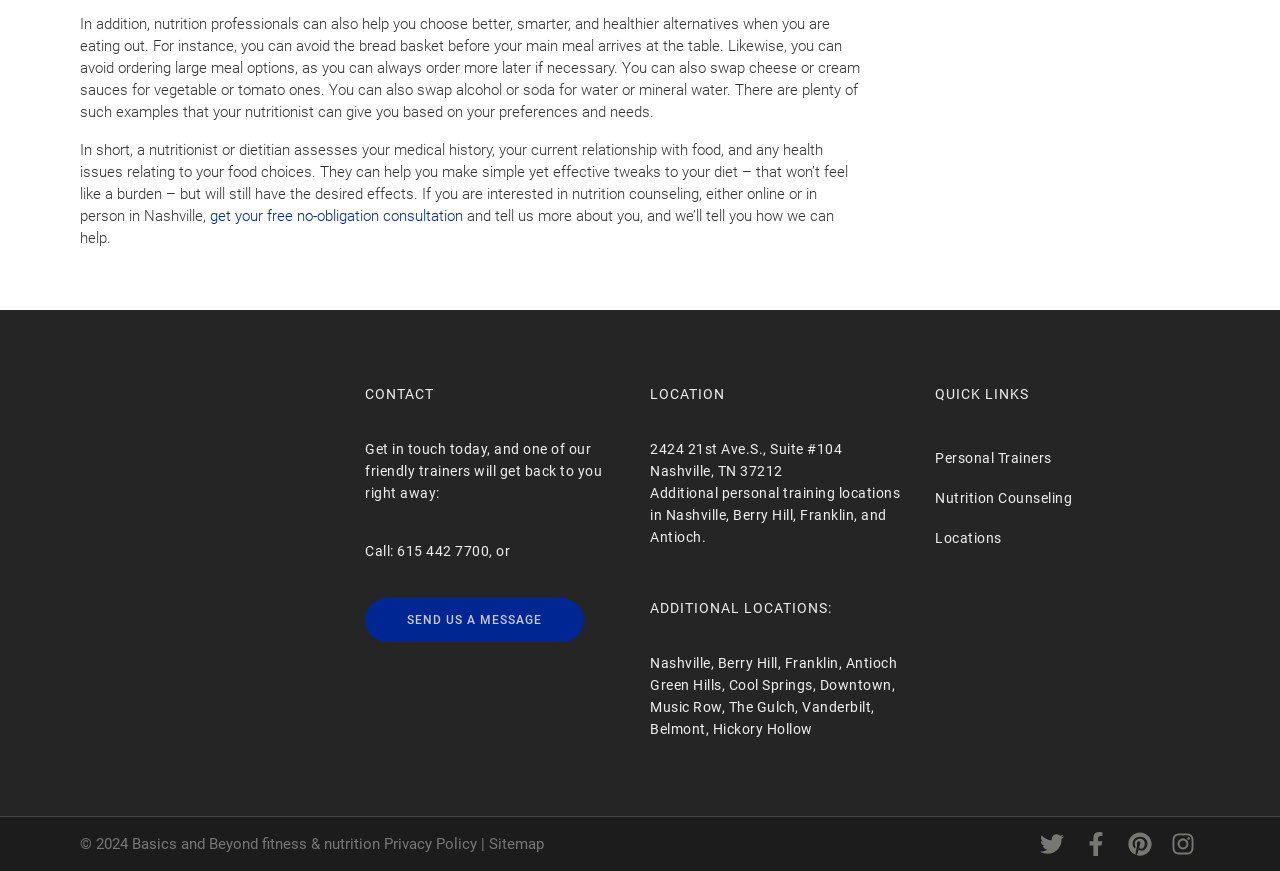Extract the bounding box coordinates for the UI element described as: "Twitter".

[0.809, 0.949, 0.835, 0.988]